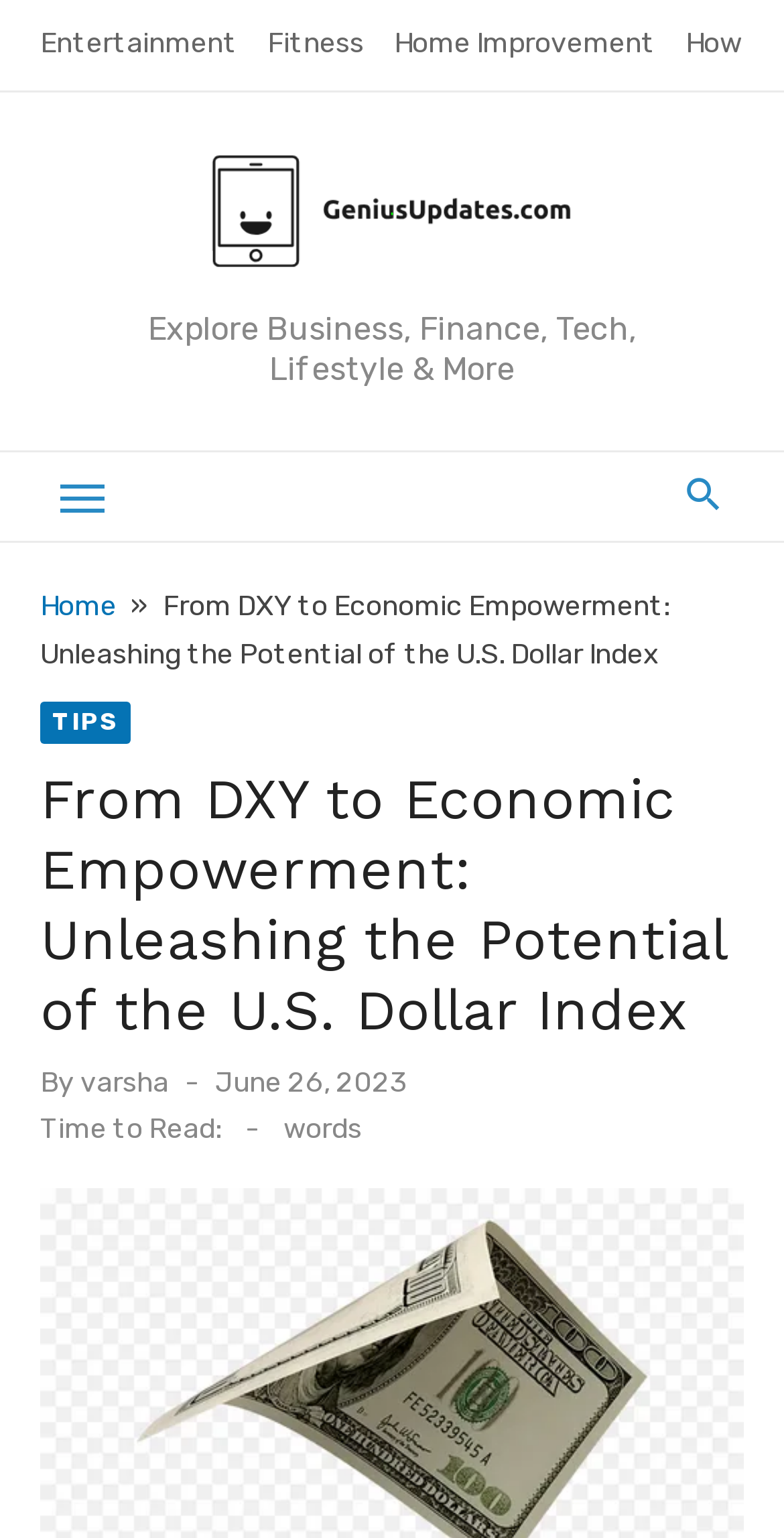How many sections are in the menu?
Analyze the screenshot and provide a detailed answer to the question.

I counted the number of links and headers in the menu section, which are 'Home', 'TIPS', the main heading, and the '»' symbol, so there are 6 sections in the menu.